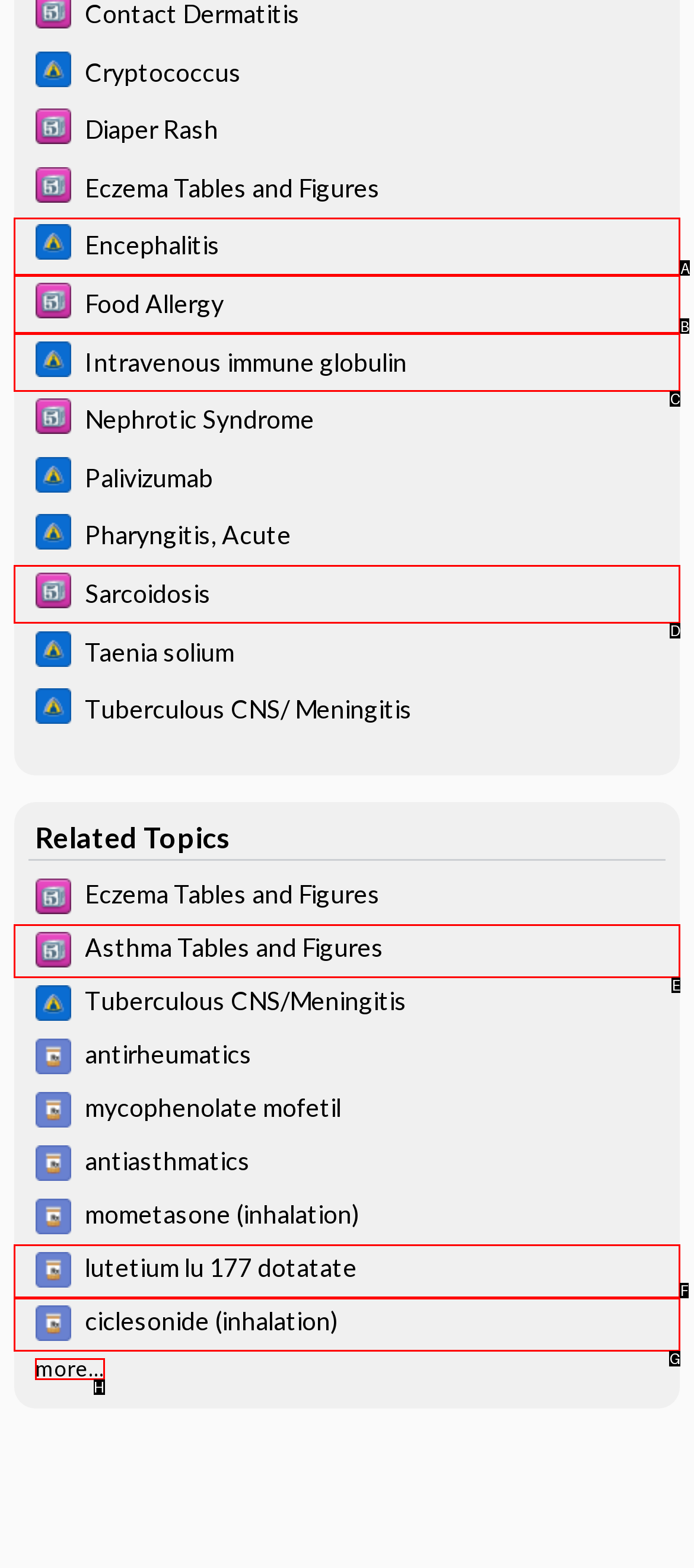From the options provided, determine which HTML element best fits the description: Asthma Tables and Figures. Answer with the correct letter.

E